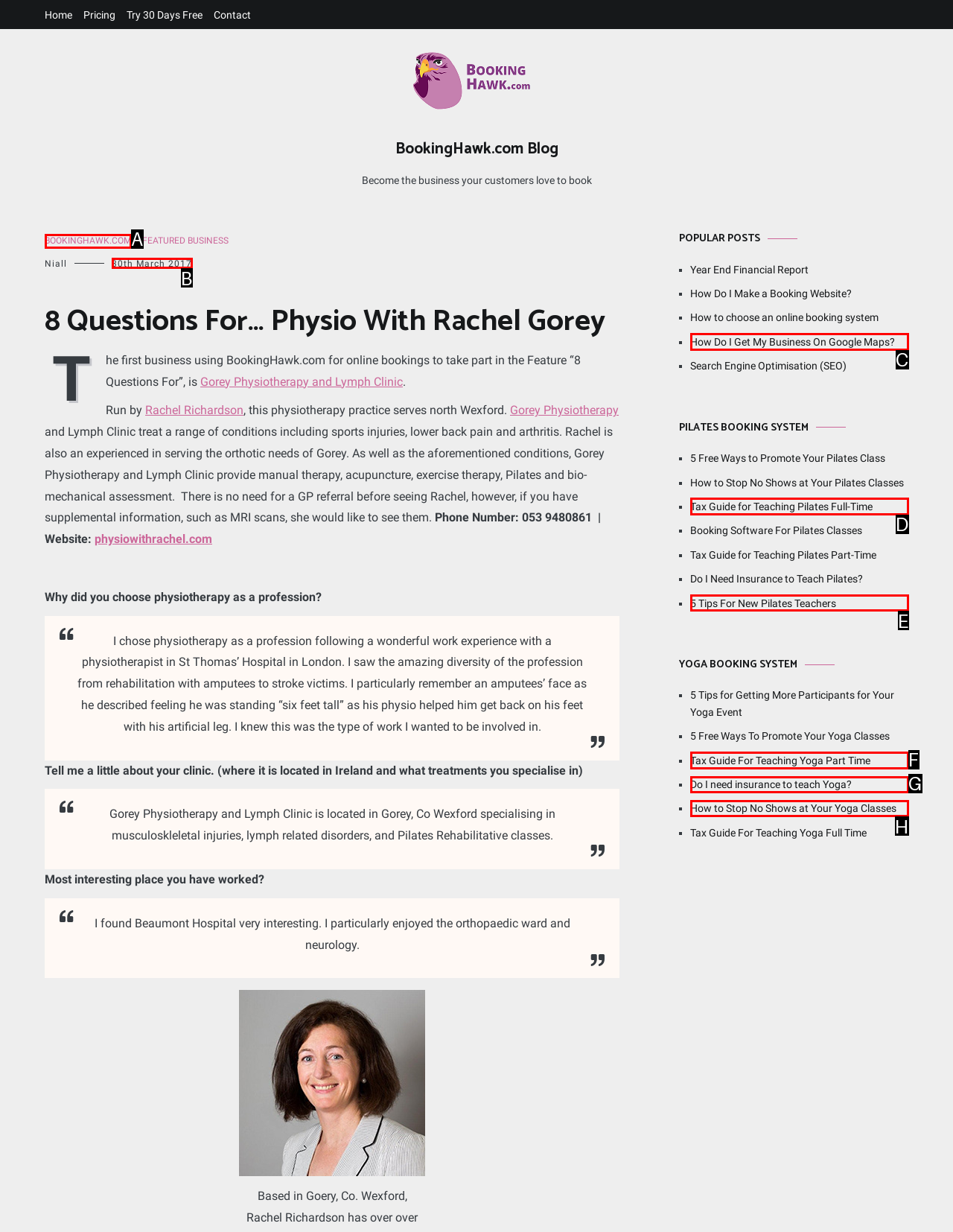Identify the HTML element that best fits the description: 30th March 201726th May 2017. Respond with the letter of the corresponding element.

B